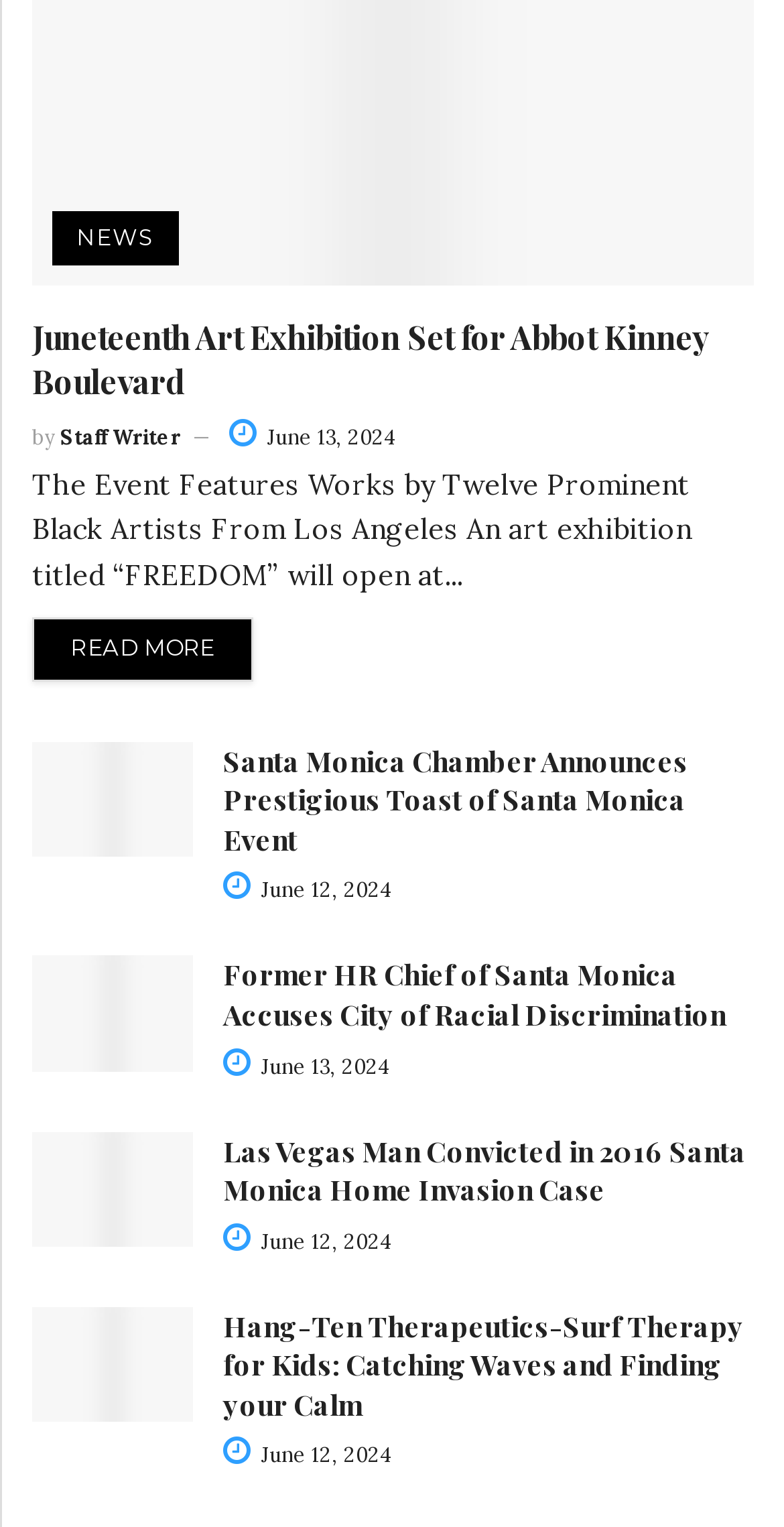Provide a brief response using a word or short phrase to this question:
How many articles are on this webpage?

5